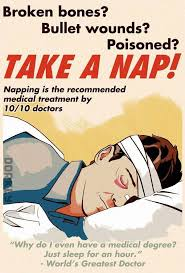How many doctors recommend napping as a medical treatment?
Look at the image and answer the question with a single word or phrase.

10/10